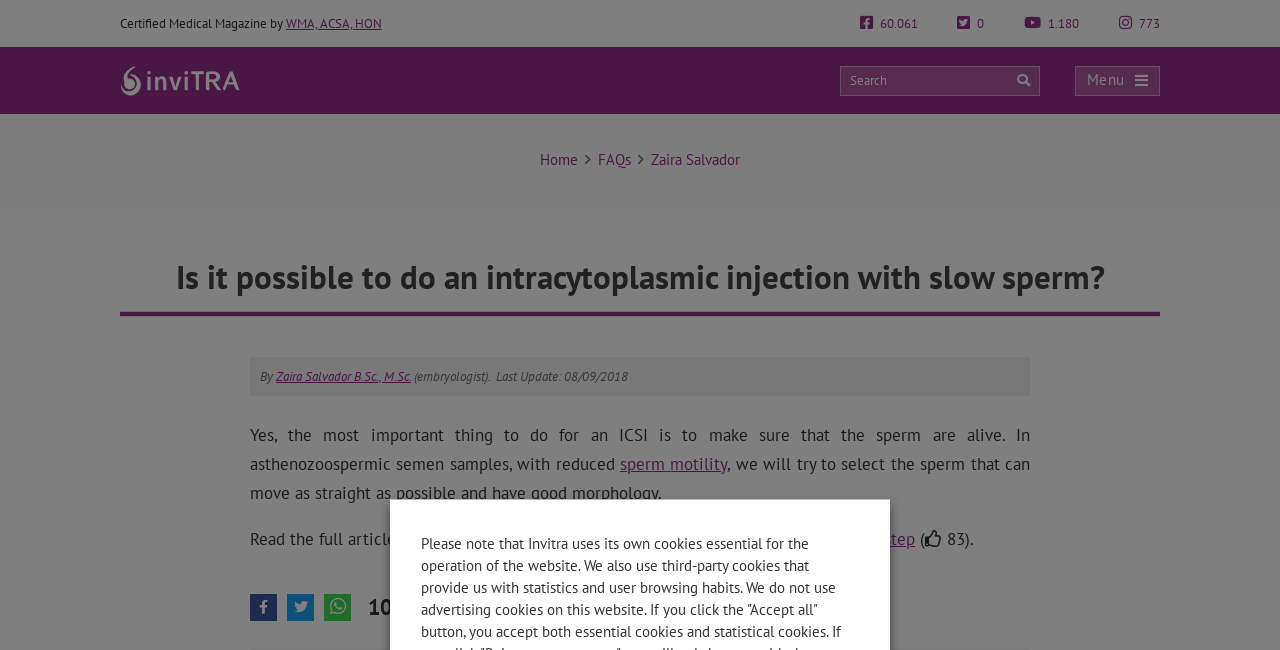Locate the bounding box of the UI element described in the following text: "name="s" placeholder="Search"".

[0.656, 0.101, 0.812, 0.147]